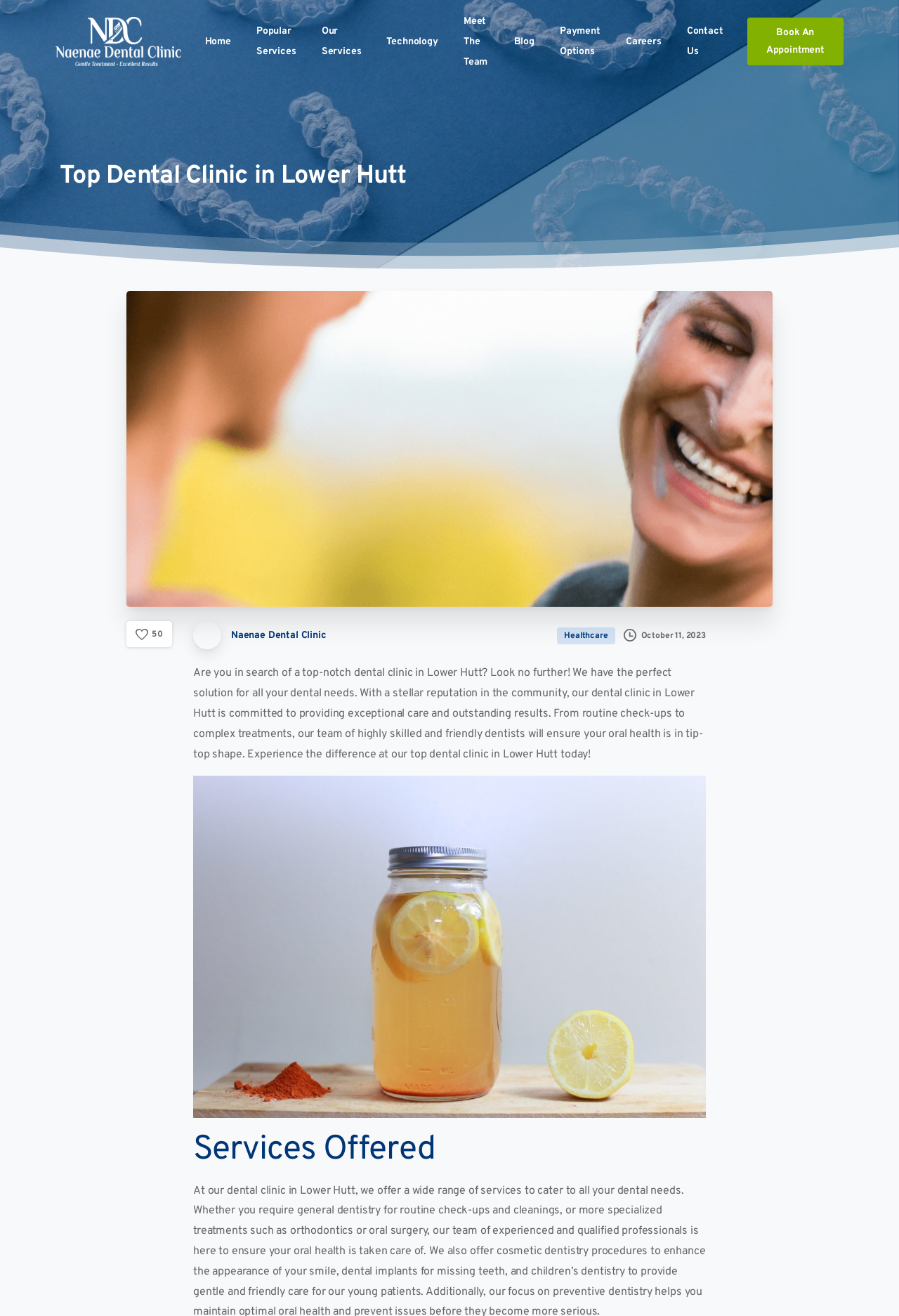Bounding box coordinates are given in the format (top-left x, top-left y, bottom-right x, bottom-right y). All values should be floating point numbers between 0 and 1. Provide the bounding box coordinate for the UI element described as: teachers

None